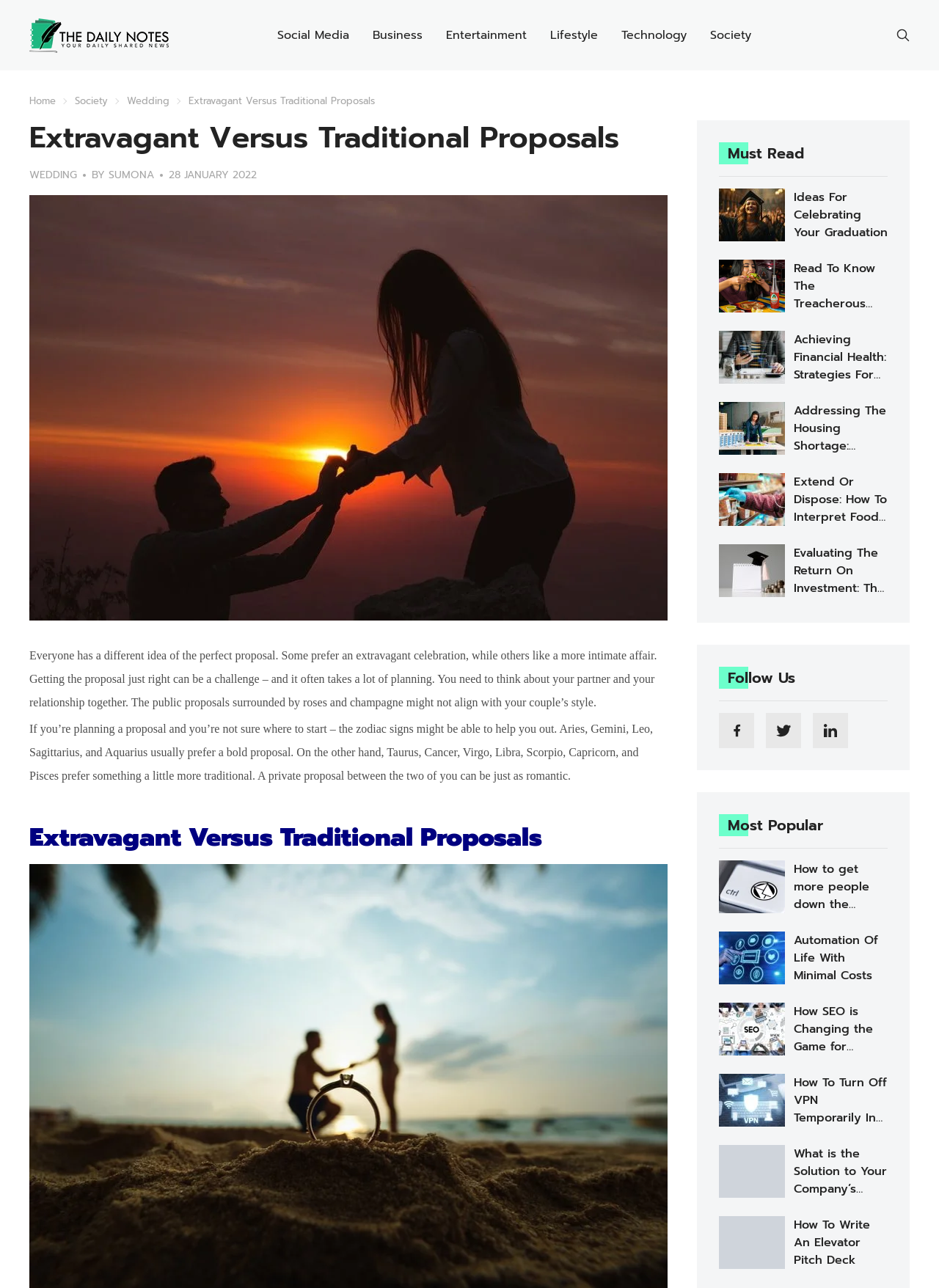Find the bounding box coordinates for the area you need to click to carry out the instruction: "Read the article 'Celebrating Your Graduation Ideas For Celebrating Your Graduation'". The coordinates should be four float numbers between 0 and 1, indicated as [left, top, right, bottom].

[0.766, 0.146, 0.945, 0.19]